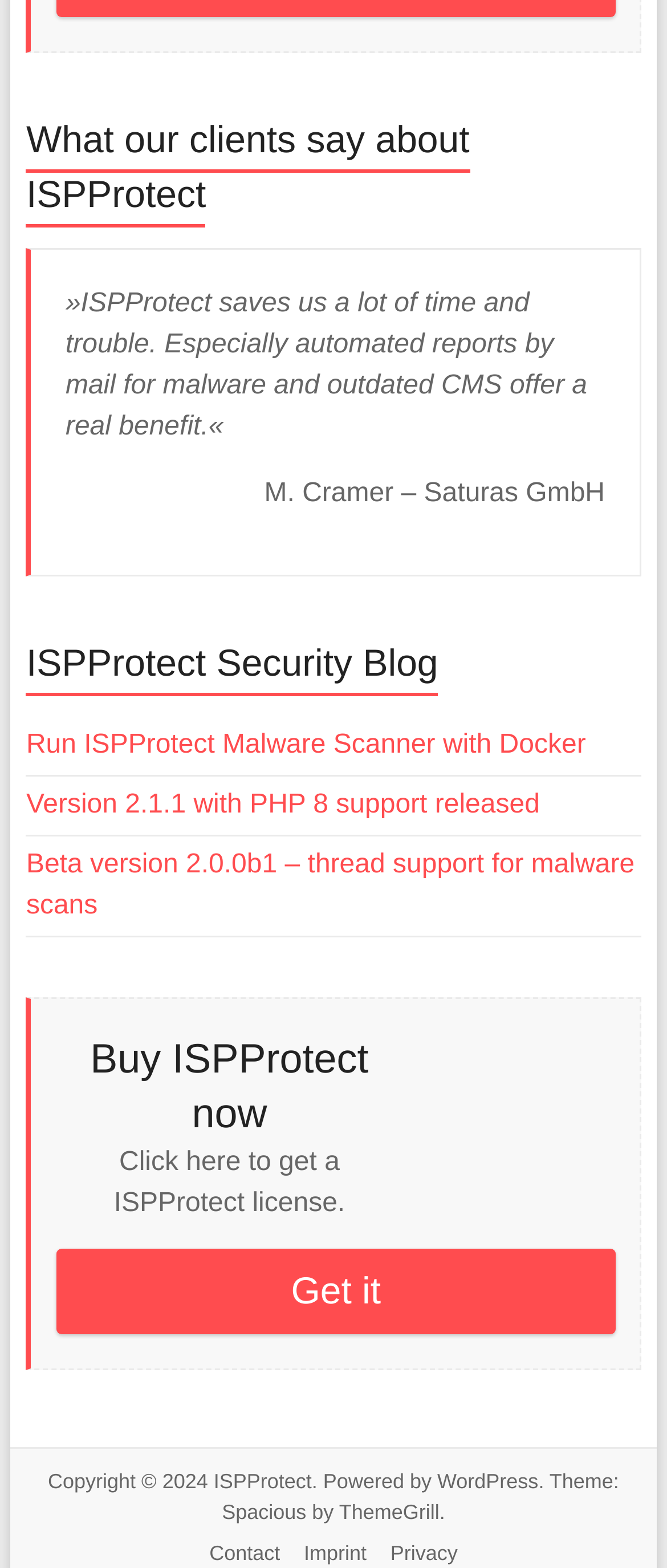Pinpoint the bounding box coordinates of the area that must be clicked to complete this instruction: "Contact us".

[0.301, 0.977, 0.433, 0.998]